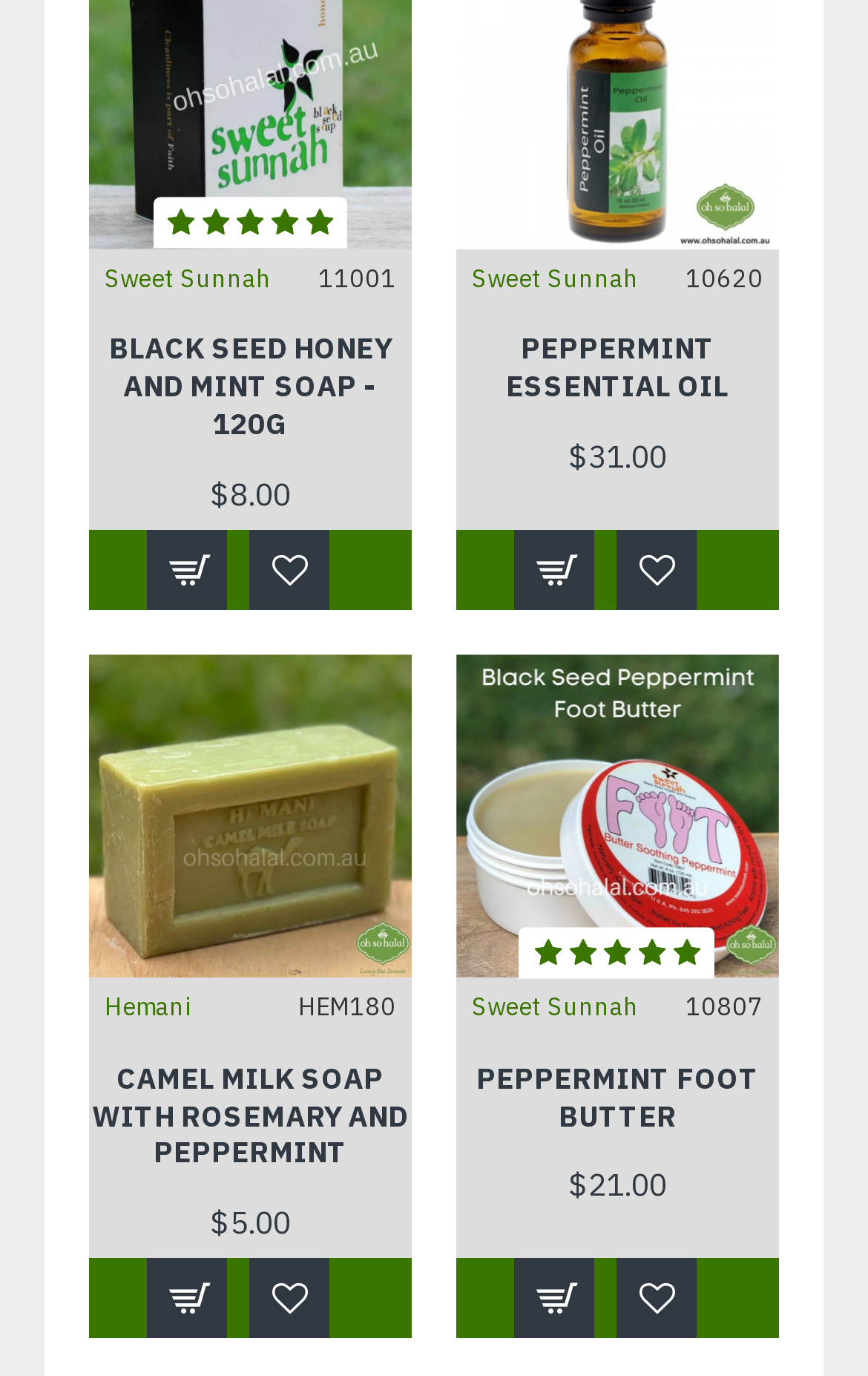Given the webpage screenshot, identify the bounding box of the UI element that matches this description: "Sweet Sunnah".

[0.121, 0.189, 0.313, 0.216]